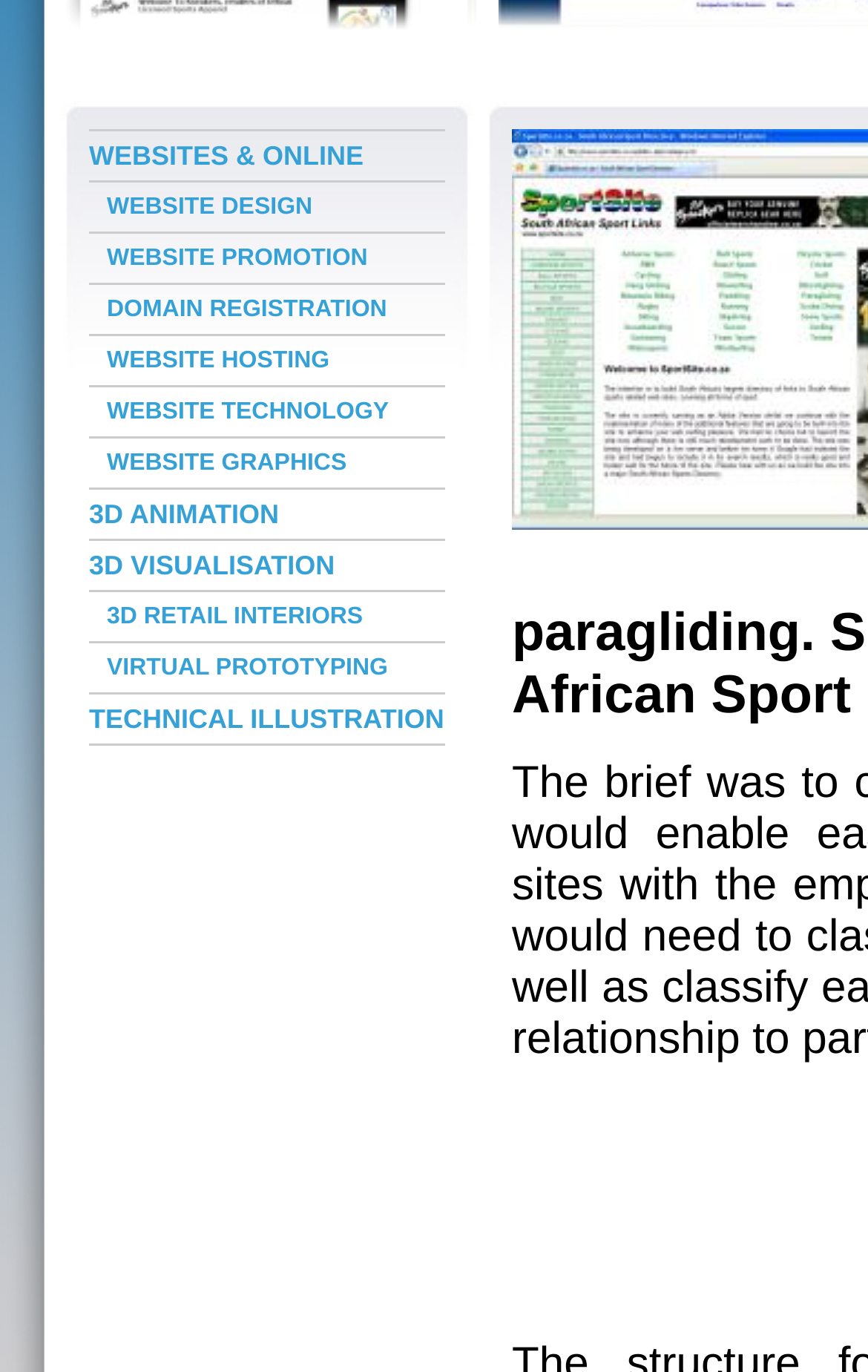Extract the bounding box coordinates of the UI element described: "WEBSITES & ONLINE". Provide the coordinates in the format [left, top, right, bottom] with values ranging from 0 to 1.

[0.103, 0.096, 0.513, 0.131]